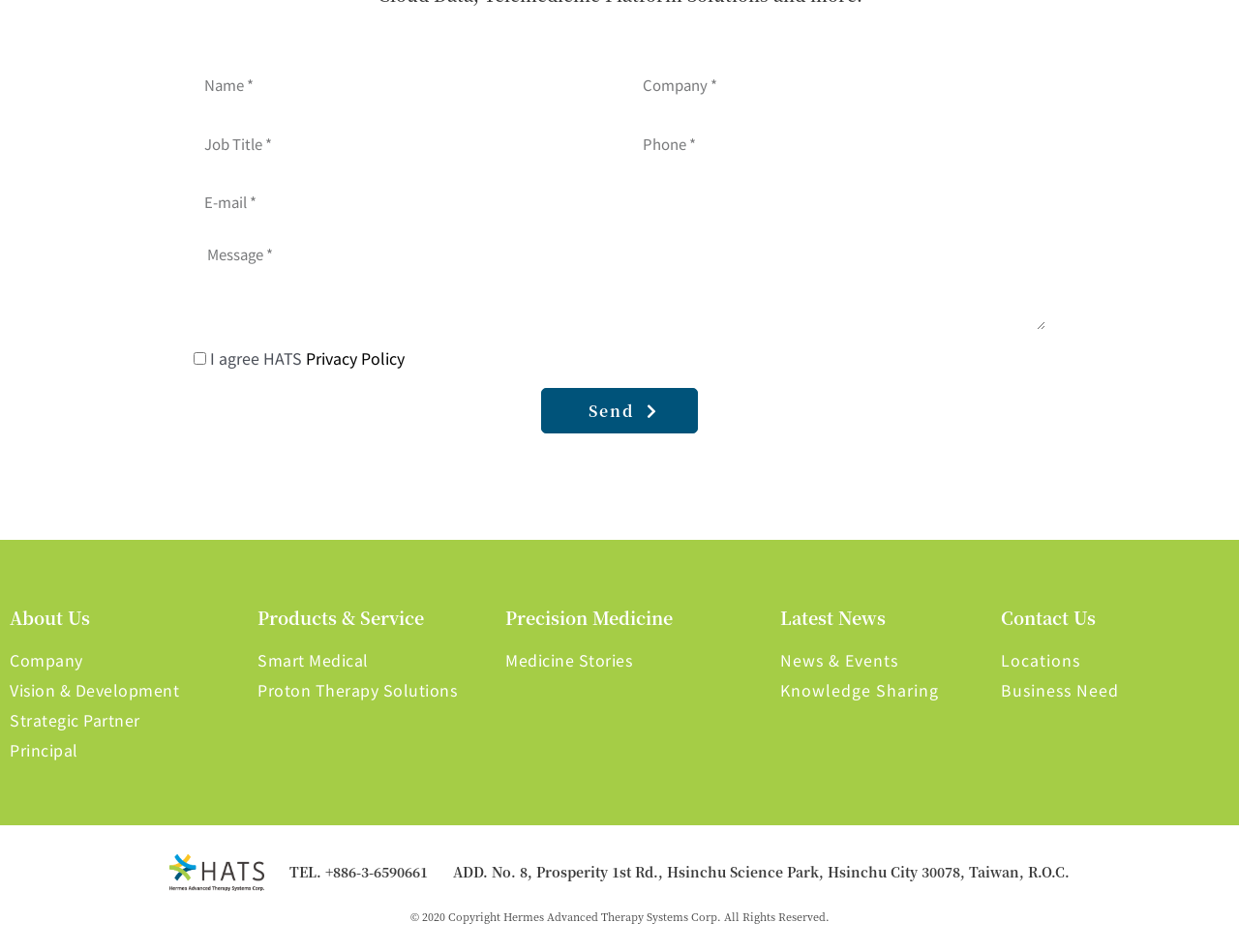Answer the question below in one word or phrase:
What is the purpose of the form on this webpage?

To contact the company